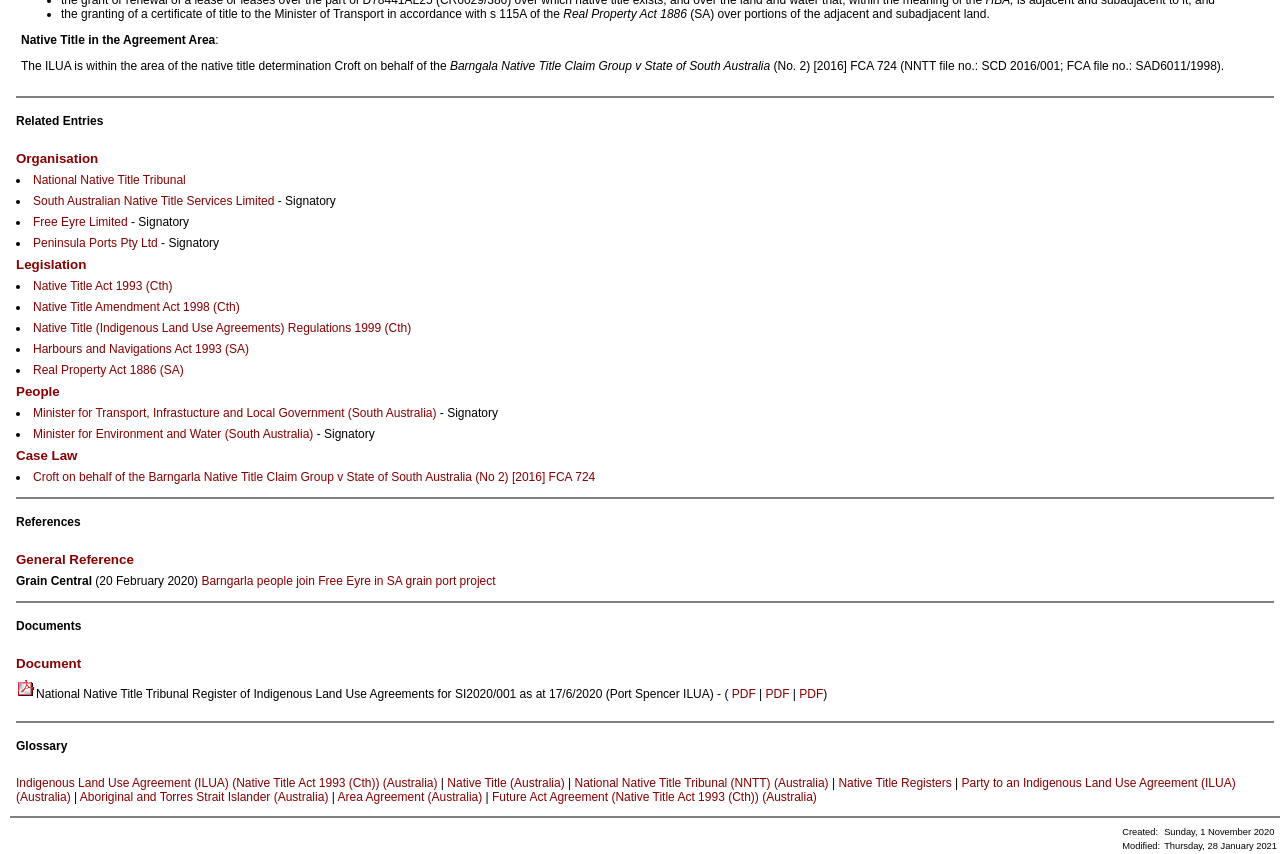Find the bounding box coordinates for the UI element whose description is: "Free Eyre Limited". The coordinates should be four float numbers between 0 and 1, in the format [left, top, right, bottom].

[0.026, 0.252, 0.1, 0.268]